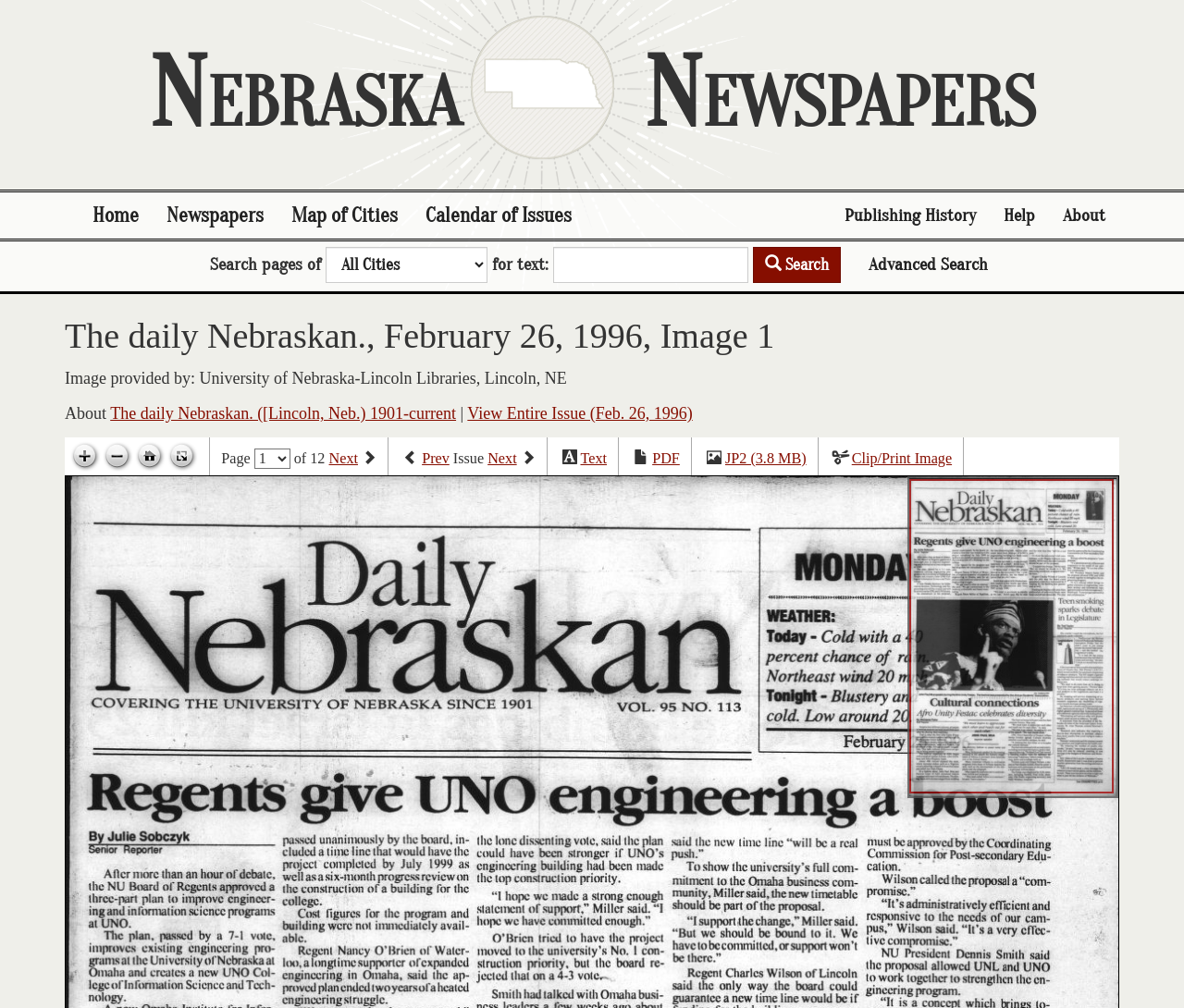What is the name of the library that provided the image?
Using the image, give a concise answer in the form of a single word or short phrase.

University of Nebraska-Lincoln Libraries